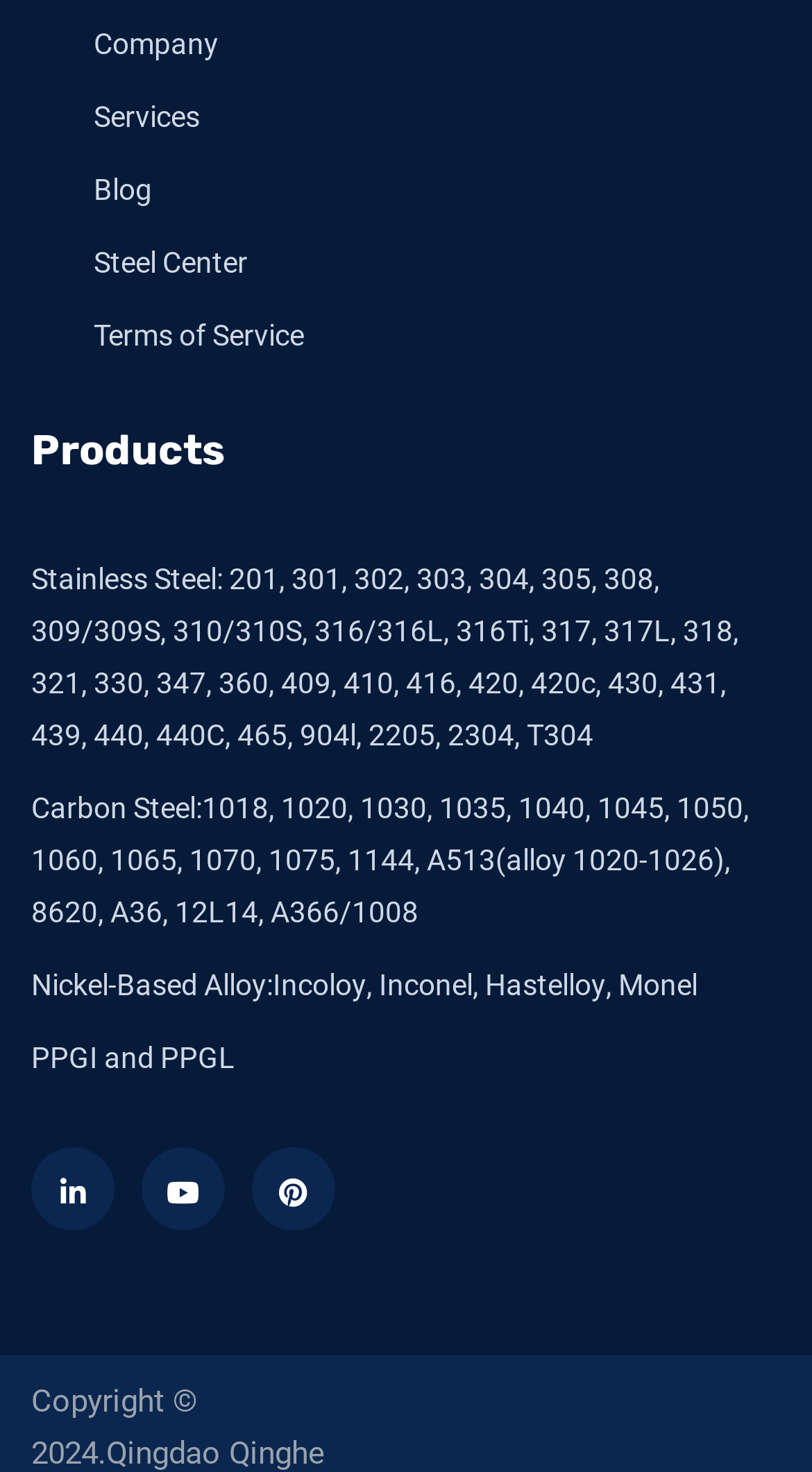What is the last type of carbon steel listed?
Answer the question with a single word or phrase derived from the image.

A36